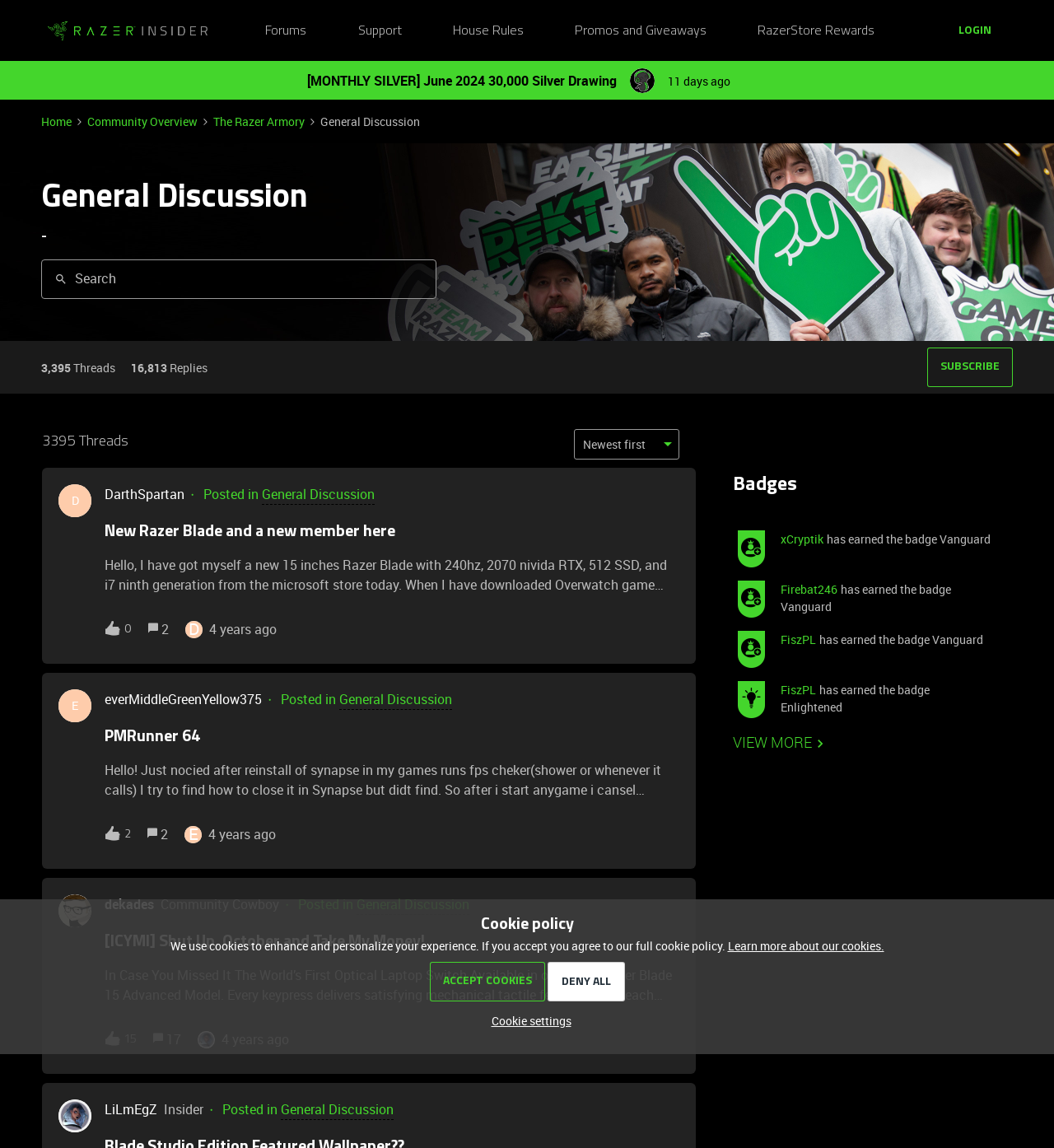Using the format (top-left x, top-left y, bottom-right x, bottom-right y), provide the bounding box coordinates for the described UI element. All values should be floating point numbers between 0 and 1: Firebat246

[0.741, 0.506, 0.795, 0.521]